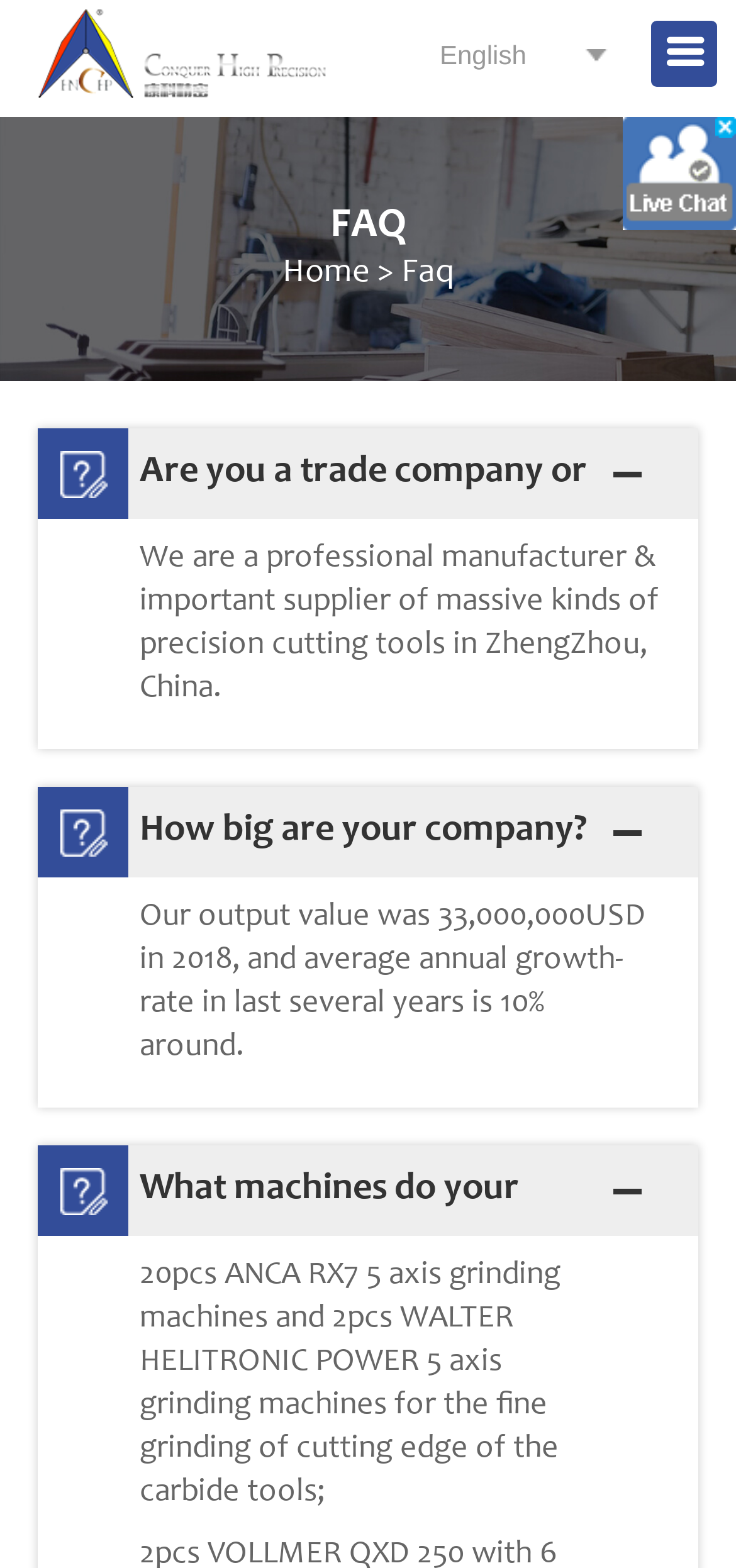What is the company's location?
Please give a detailed and elaborate explanation in response to the question.

Based on the webpage, I found that the company, HenNan Conquer High Precision Tools CO.,LTD., is located in ZhengZhou, which is the capital city of HeNan province in P.R. China.